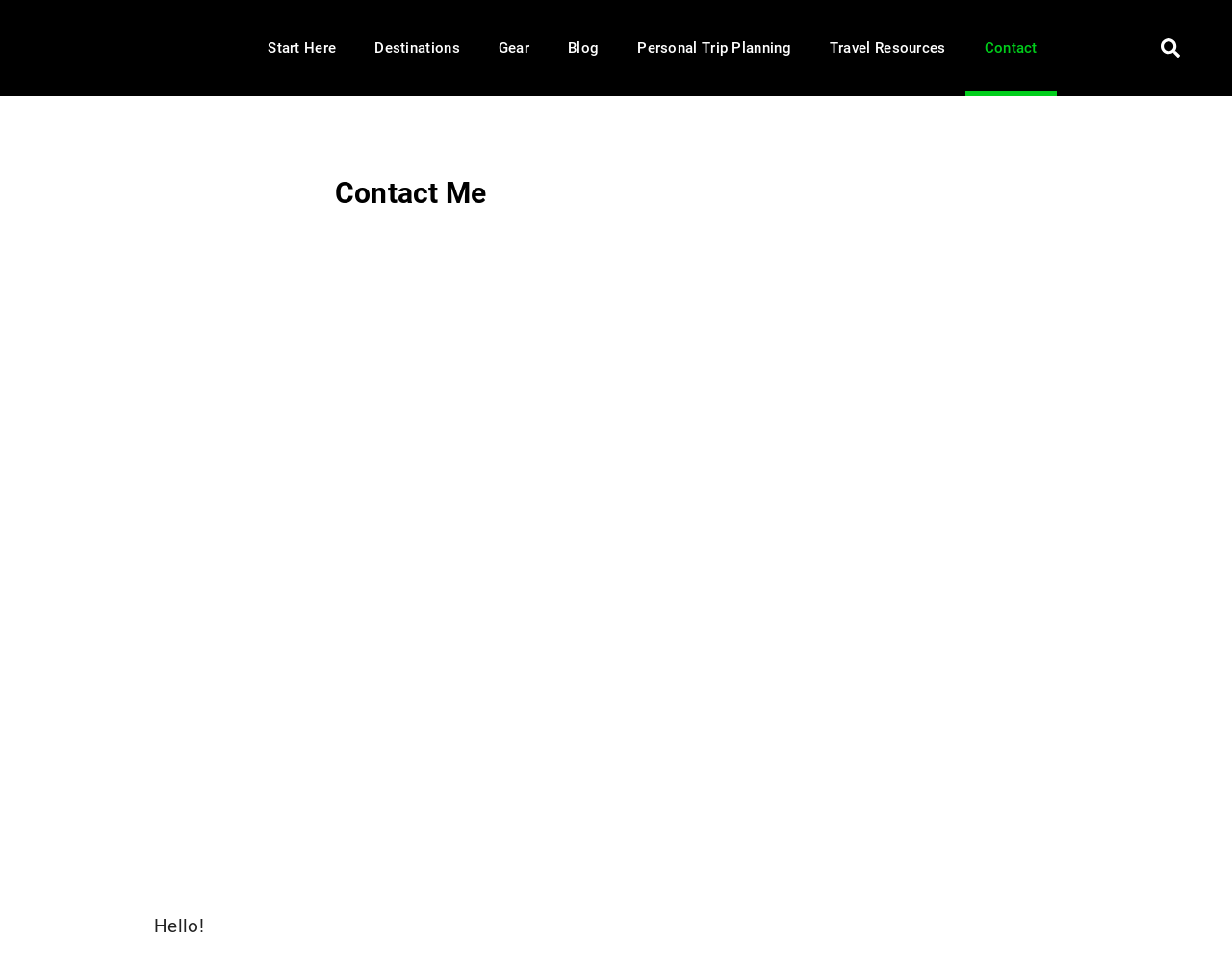Using the given description, provide the bounding box coordinates formatted as (top-left x, top-left y, bottom-right x, bottom-right y), with all values being floating point numbers between 0 and 1. Description: Contact

[0.783, 0.0, 0.858, 0.1]